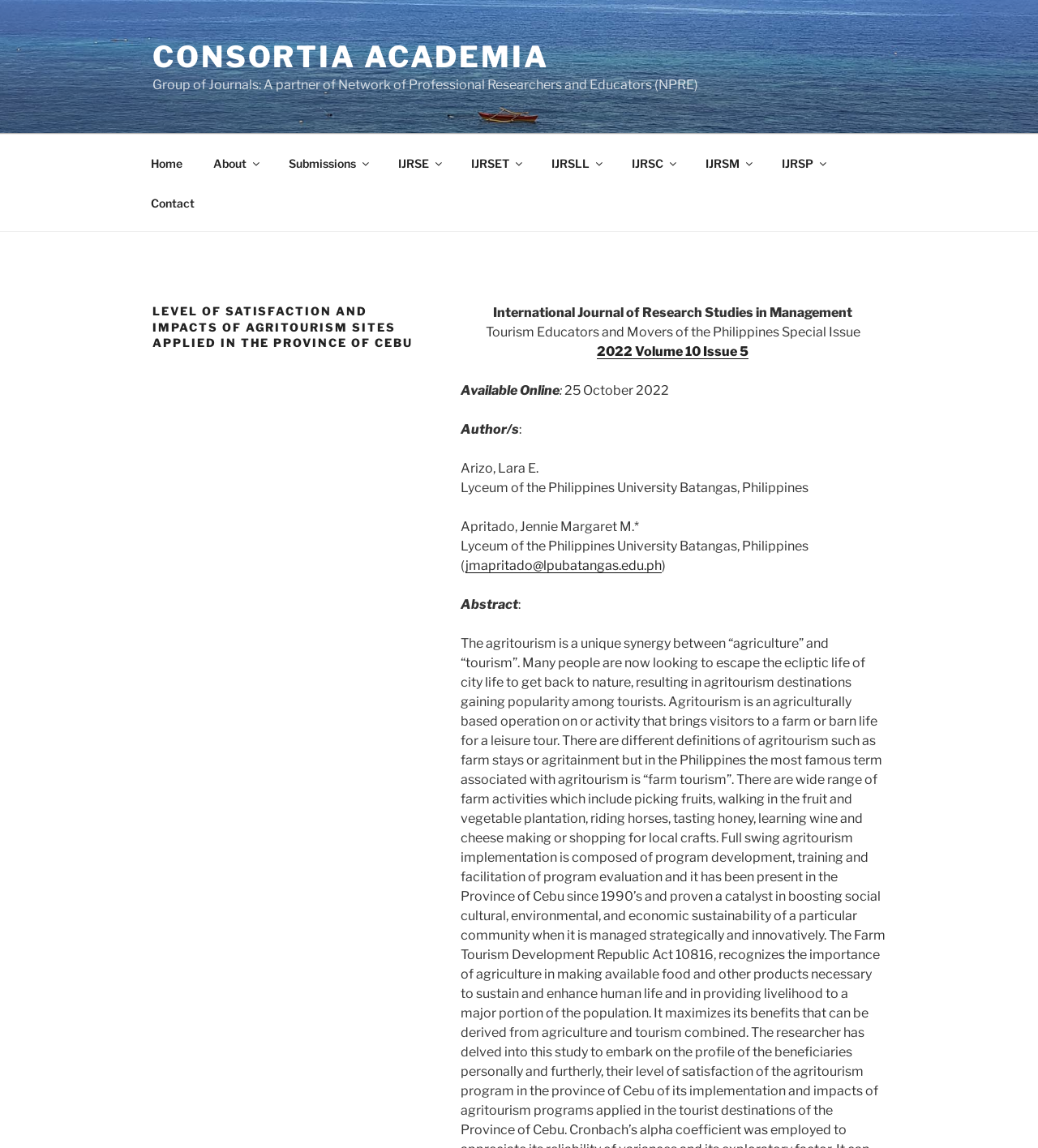Determine the bounding box of the UI element mentioned here: "IJRSE". The coordinates must be in the format [left, top, right, bottom] with values ranging from 0 to 1.

[0.37, 0.125, 0.438, 0.159]